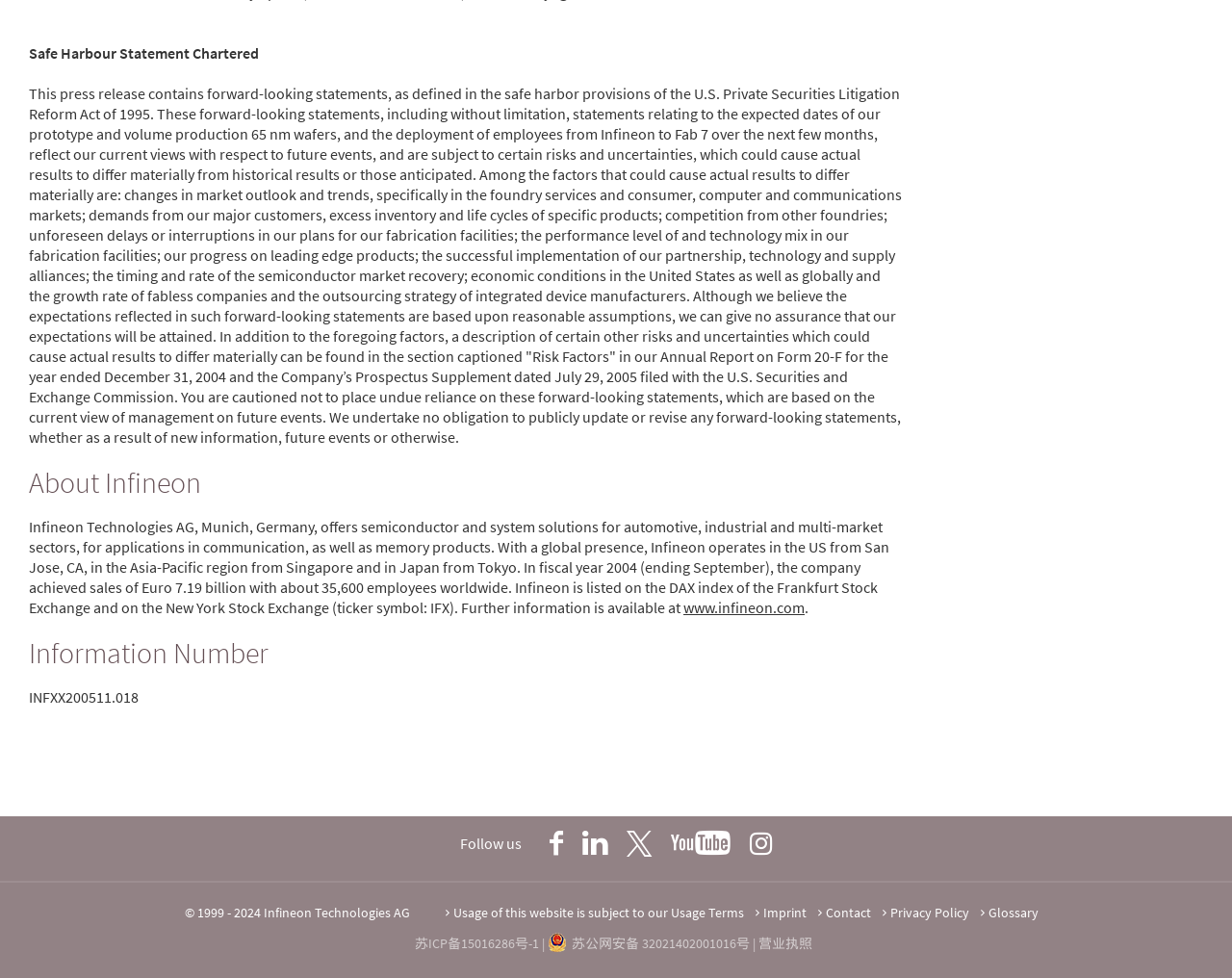What is the website of the company?
Please give a detailed answer to the question using the information shown in the image.

The website is mentioned in the 'About Infineon' section, which provides a link to the company's website, www.infineon.com.